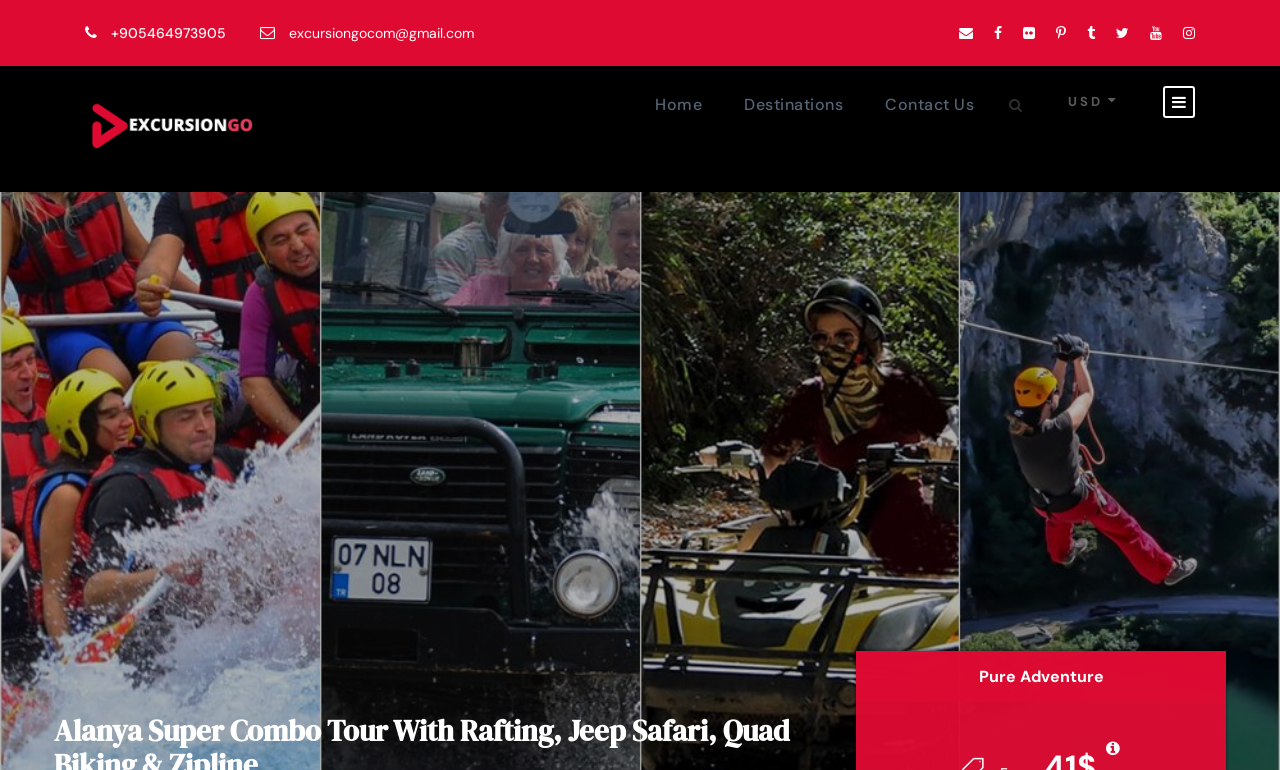Determine the bounding box for the HTML element described here: "alt="Excursiongo"". The coordinates should be given as [left, top, right, bottom] with each number being a float between 0 and 1.

[0.066, 0.15, 0.223, 0.178]